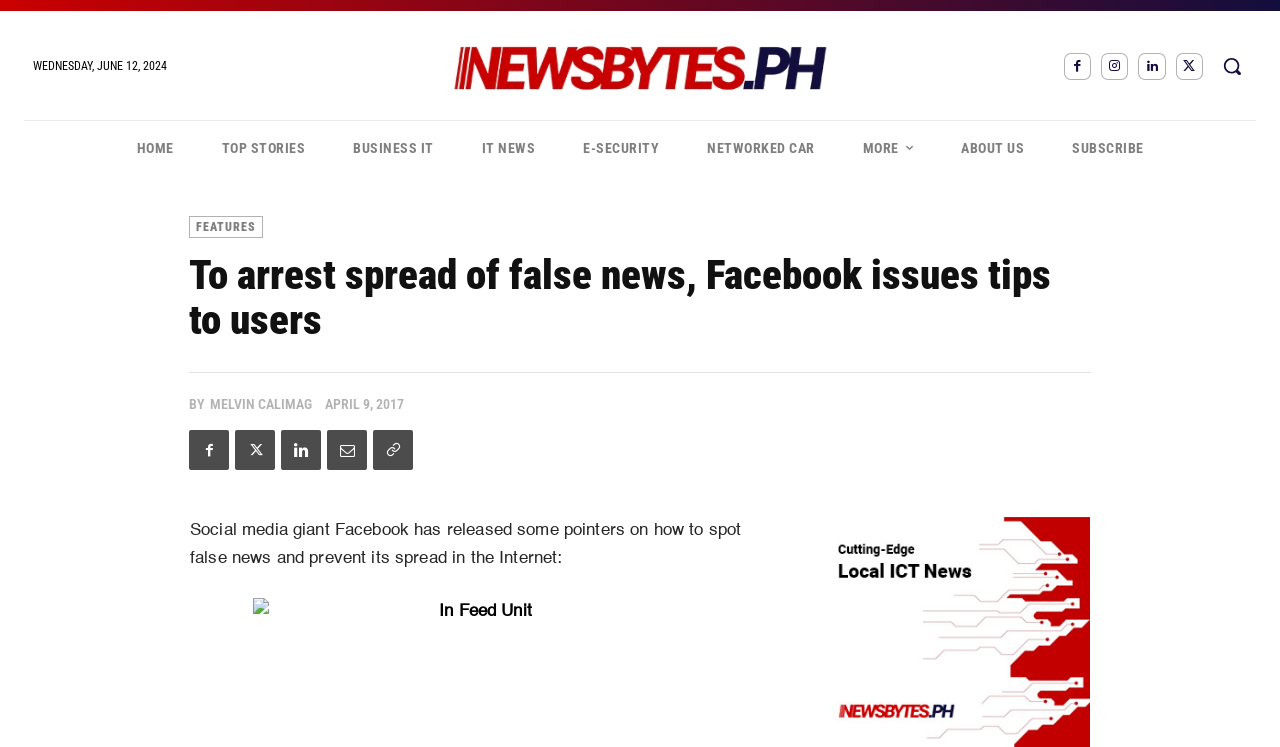Please give a one-word or short phrase response to the following question: 
What is the topic of the article?

Facebook and false news